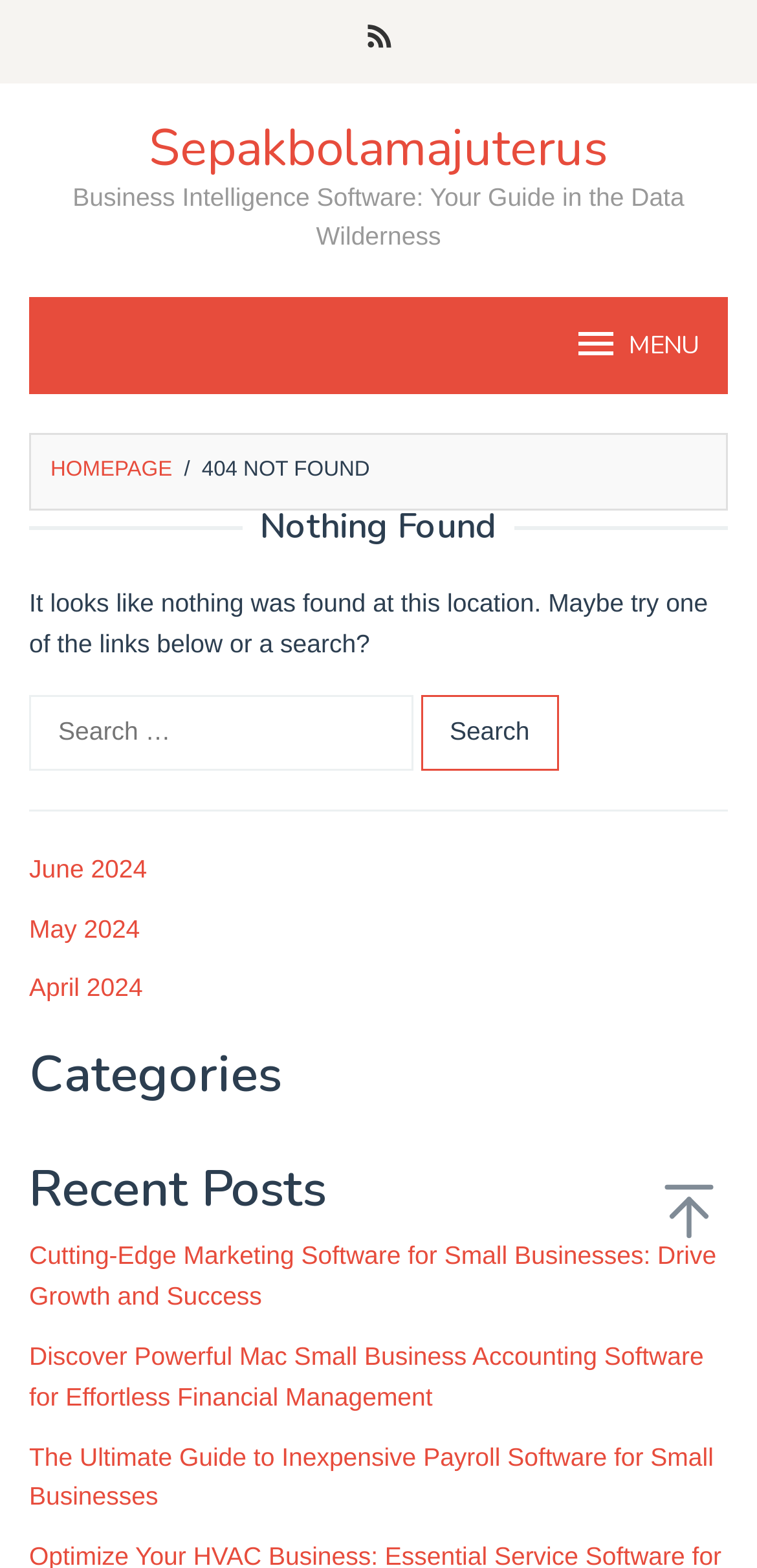Could you determine the bounding box coordinates of the clickable element to complete the instruction: "visit Executive Leaders"? Provide the coordinates as four float numbers between 0 and 1, i.e., [left, top, right, bottom].

None